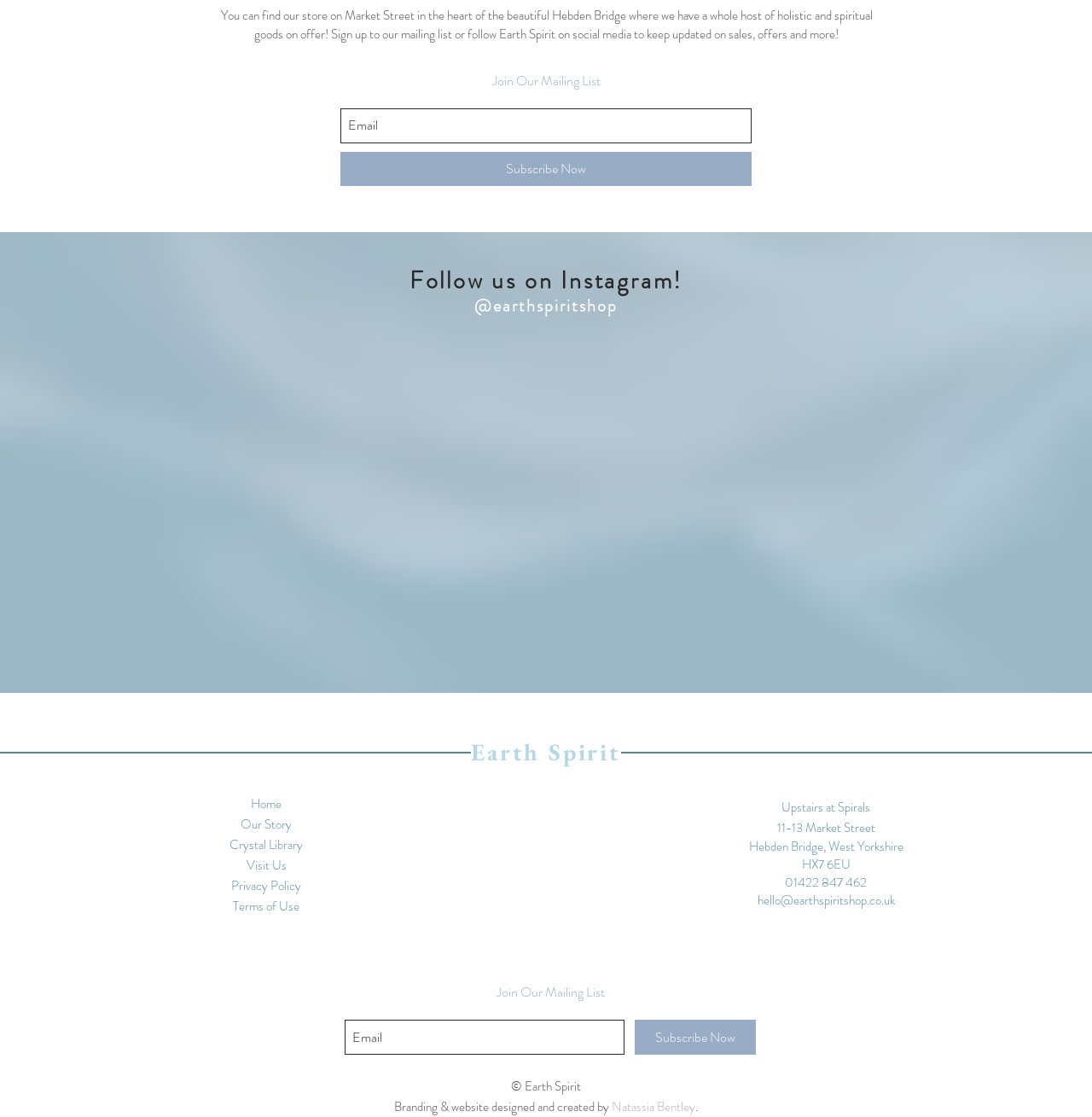Pinpoint the bounding box coordinates of the area that should be clicked to complete the following instruction: "View the slideshow". The coordinates must be given as four float numbers between 0 and 1, i.e., [left, top, right, bottom].

[0.296, 0.056, 0.704, 0.17]